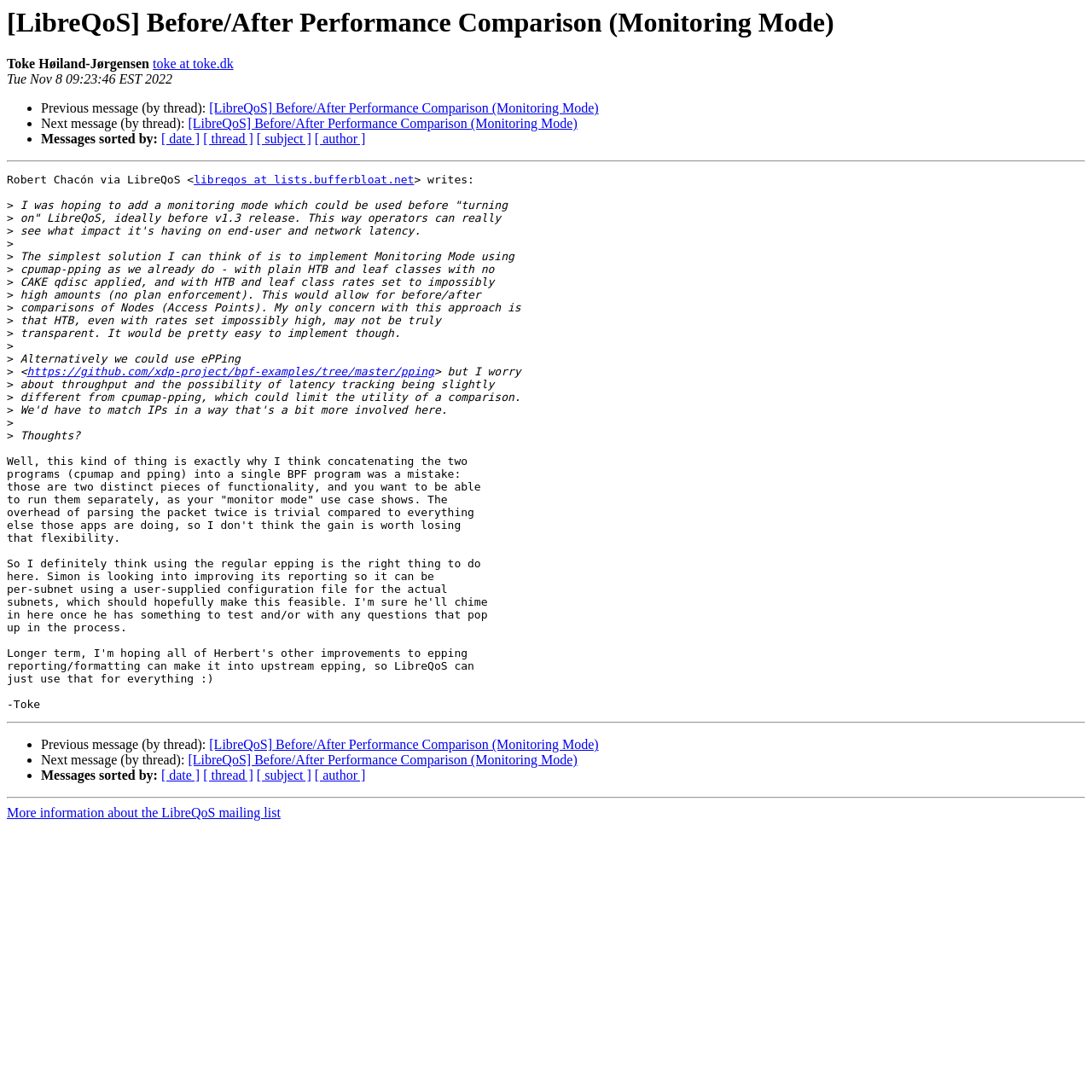What is the link at the bottom of the page?
Please respond to the question with a detailed and thorough explanation.

I found the link by looking at the text 'More information about the LibreQoS mailing list' which is located at the bottom of the page and appears to be a link to additional information about the LibreQoS mailing list.